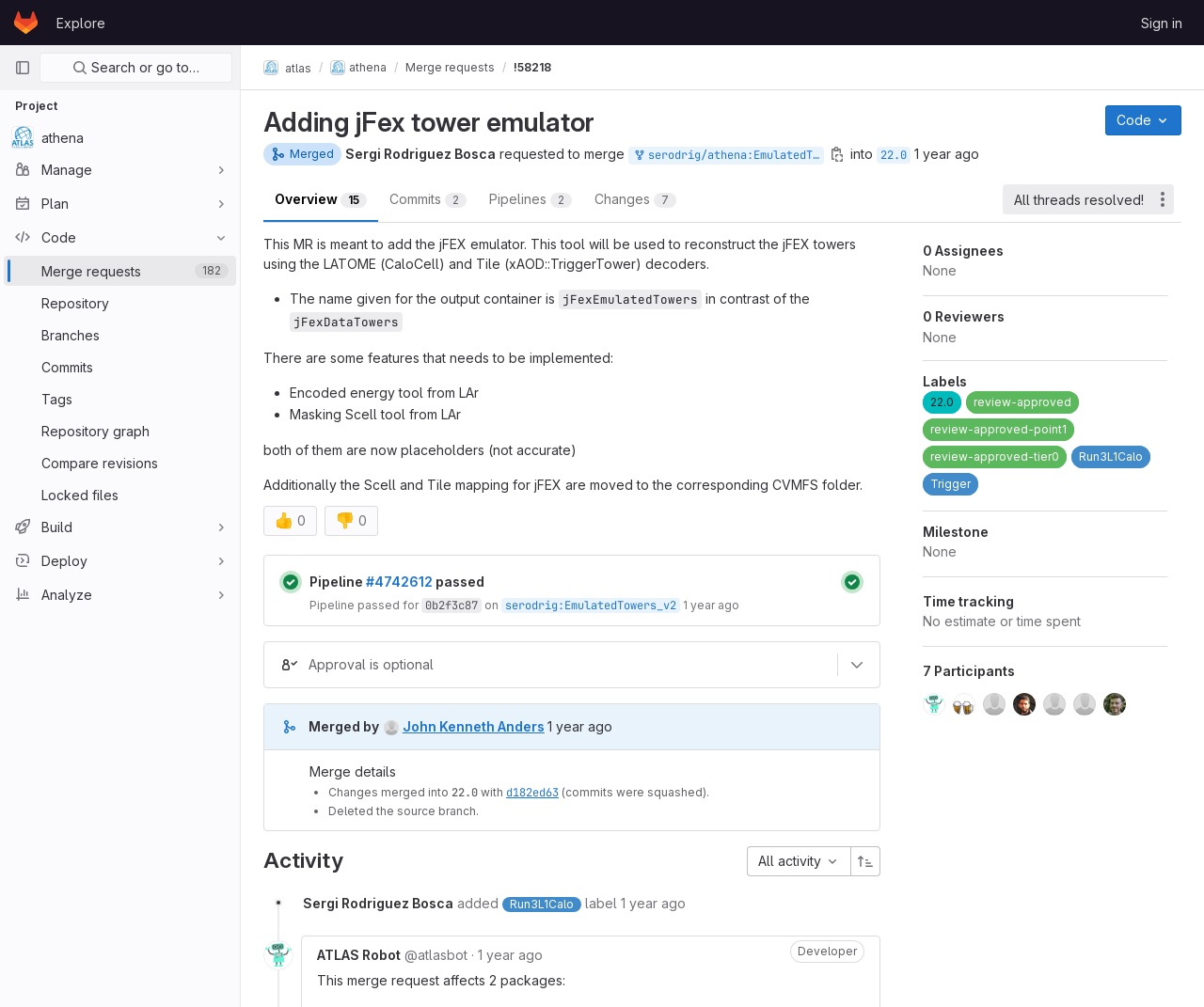Please answer the following question using a single word or phrase: 
How many links are there in the 'Code' section?

9